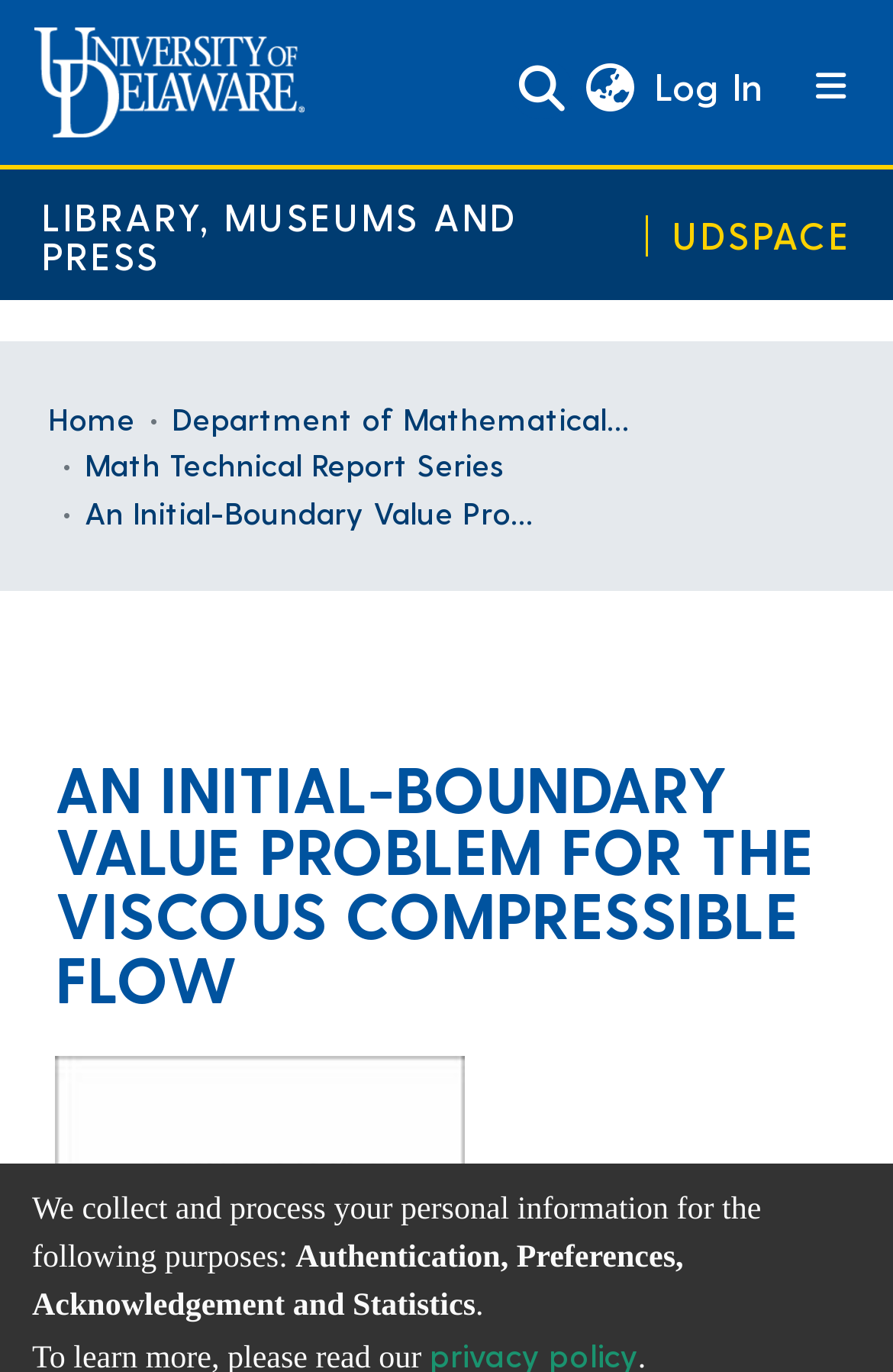Using the information in the image, could you please answer the following question in detail:
What is the name of the department?

I found a link element with the text 'Department of Mathematical Sciences' within the navigation element with the description 'breadcrumb', indicating that it is the name of the department.